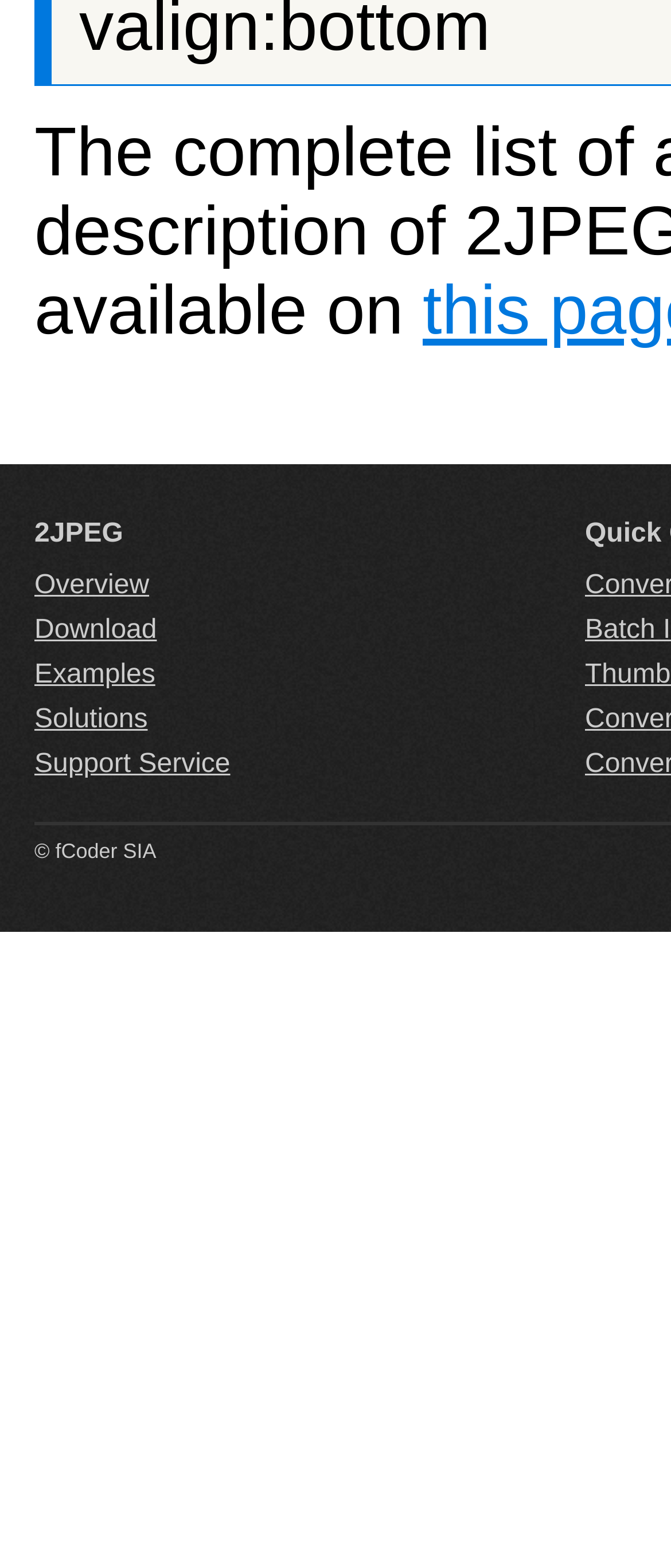Give a concise answer using one word or a phrase to the following question:
What is the name of the software?

2JPEG